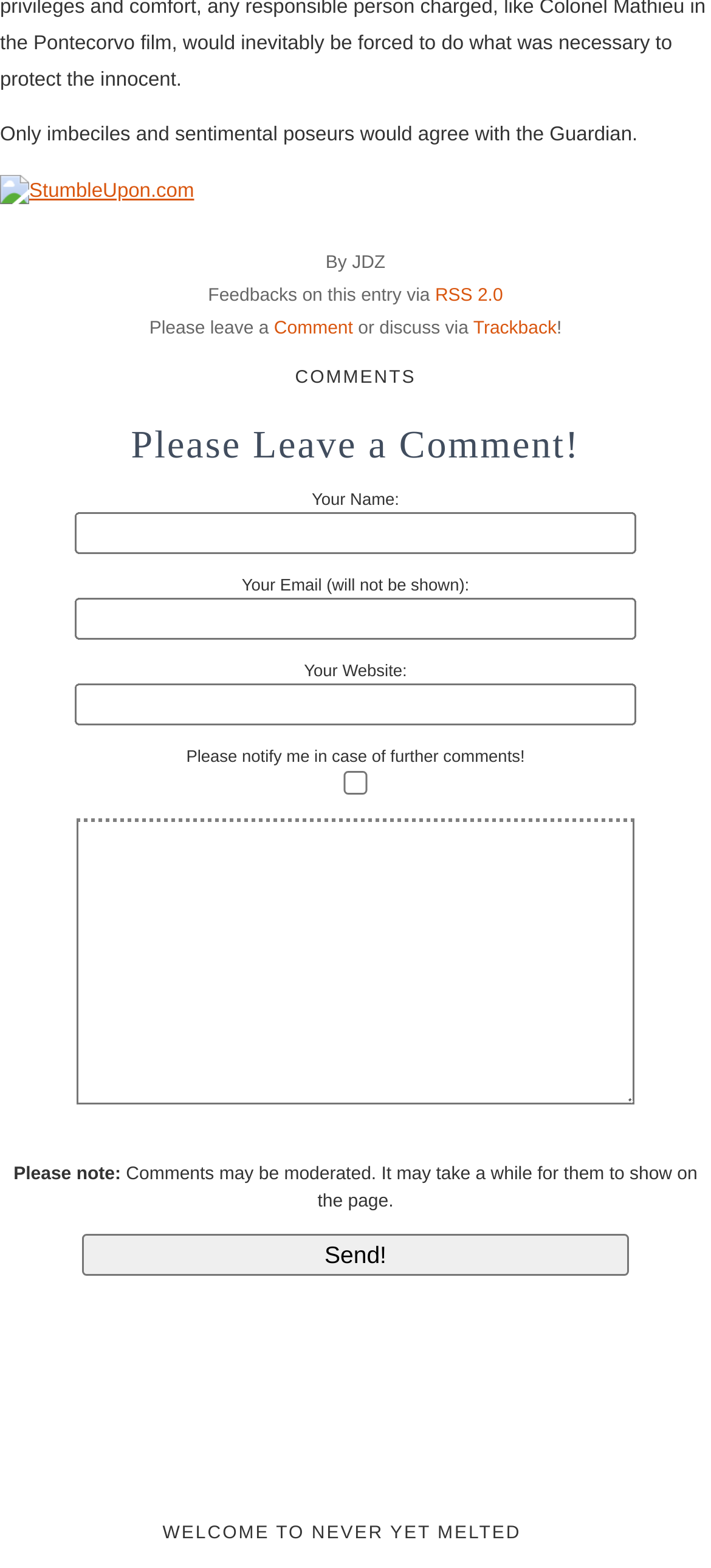Examine the image carefully and respond to the question with a detailed answer: 
What is the name of the website?

I found the name of the website at the bottom of the page, where it says 'WELCOME TO NEVER YET MELTED'.